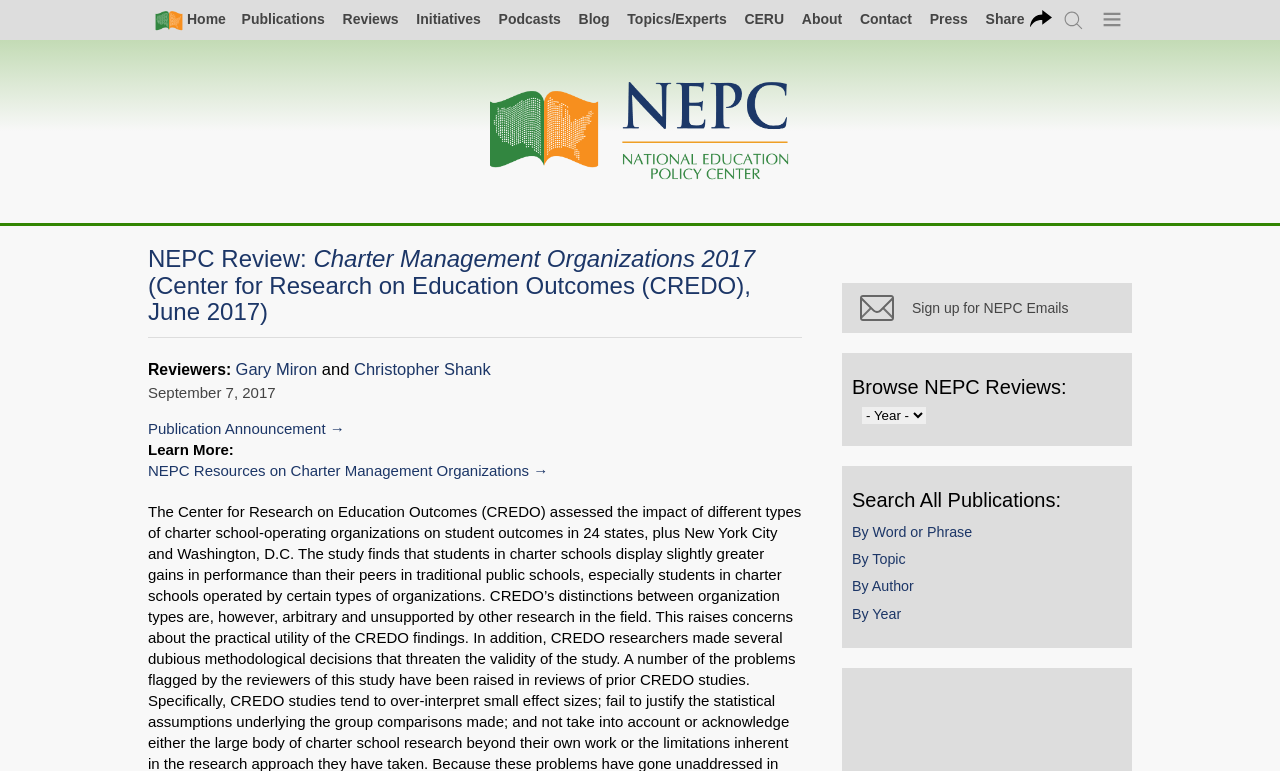Please study the image and answer the question comprehensively:
What is the name of the organization that conducted the research?

I found the answer by looking at the heading 'NEPC Review: Charter Management Organizations 2017 (Center for Research on Education Outcomes (CREDO), June 2017)' which indicates that the research was conducted by the Center for Research on Education Outcomes (CREDO).